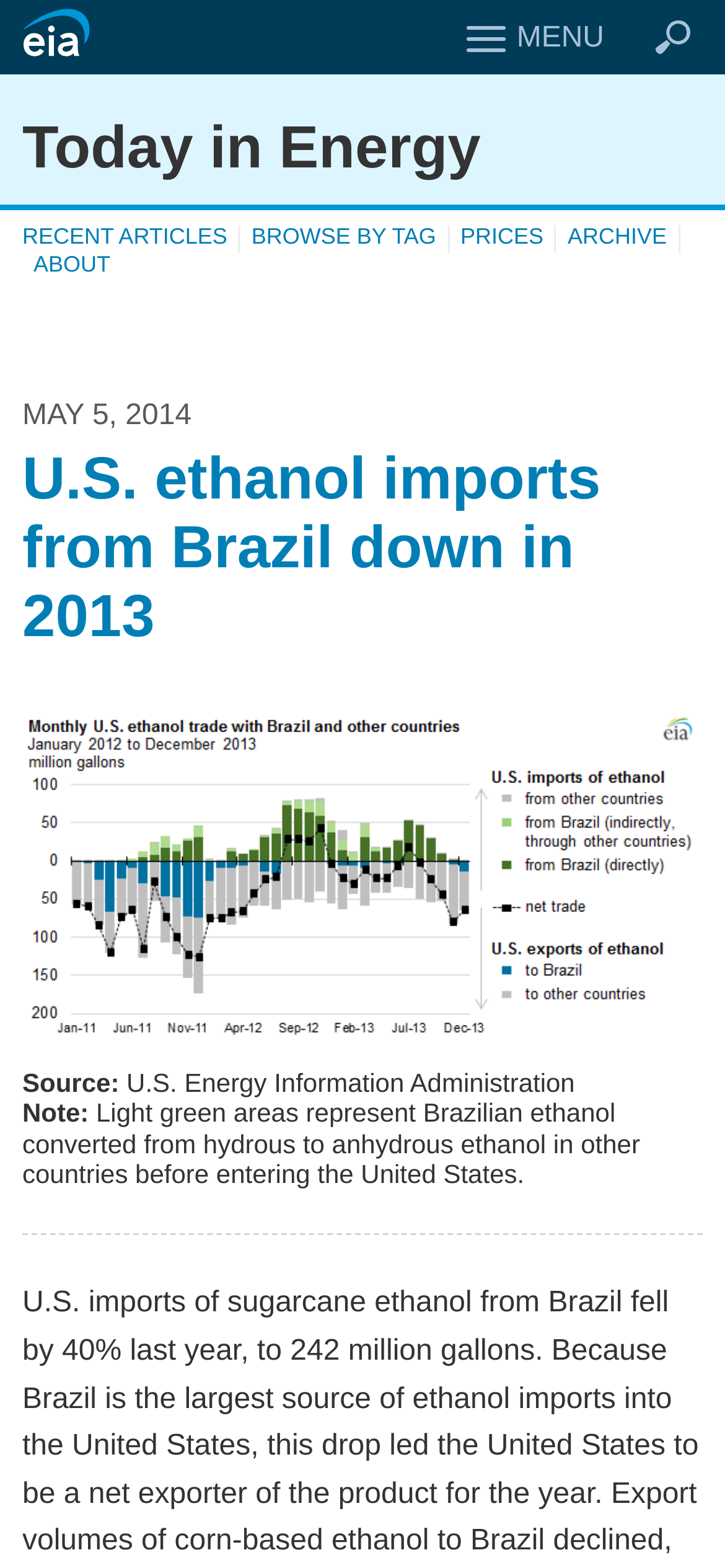What is the source of the data?
Please describe in detail the information shown in the image to answer the question.

I found the source of the data by looking at the static text element that says 'Source:' and then the next static text element that says 'U.S. Energy Information Administration'.